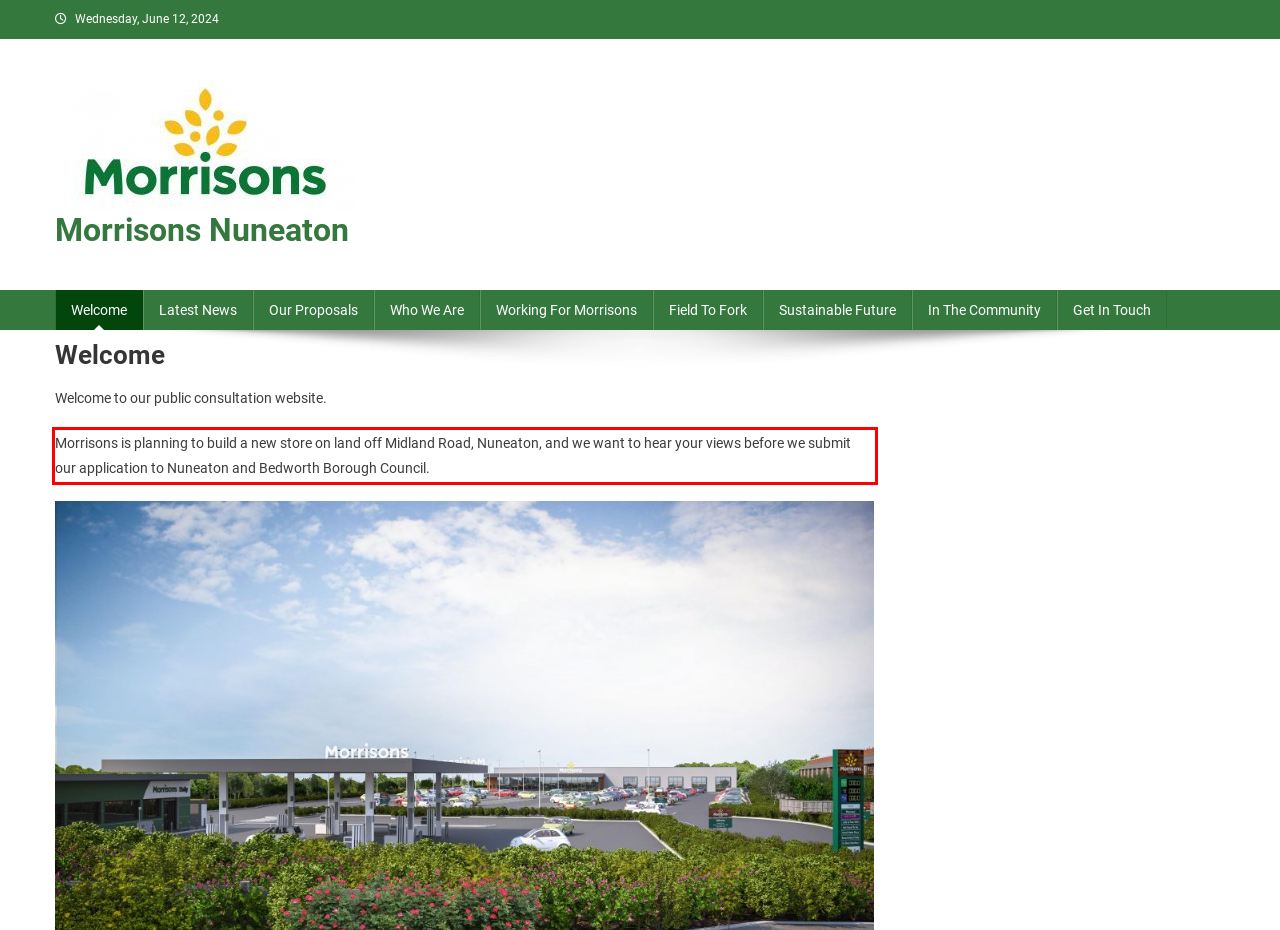Using OCR, extract the text content found within the red bounding box in the given webpage screenshot.

Morrisons is planning to build a new store on land off Midland Road, Nuneaton, and we want to hear your views before we submit our application to Nuneaton and Bedworth Borough Council.